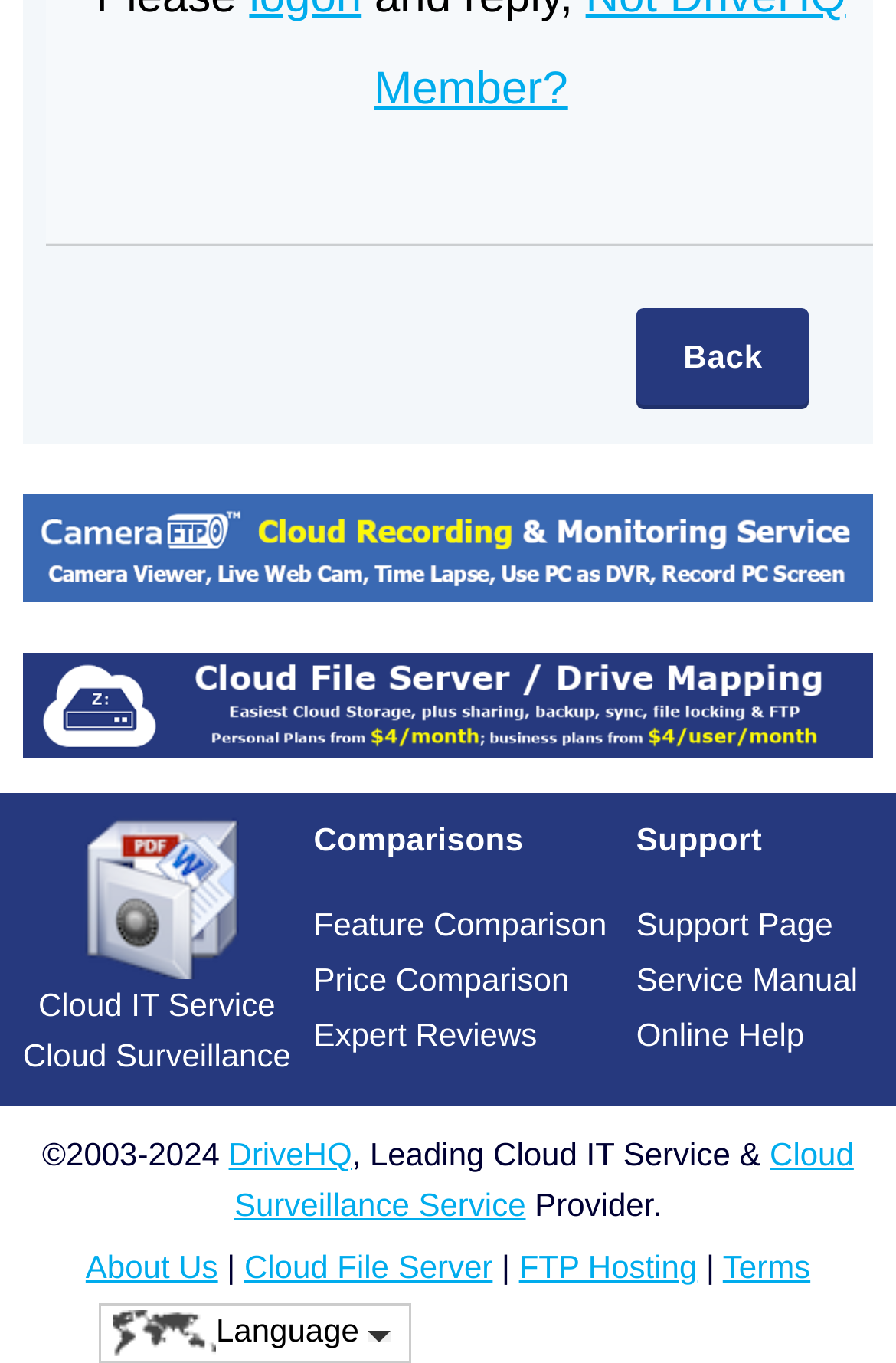What is the company's main service?
Analyze the image and provide a thorough answer to the question.

Based on the links and images on the webpage, it appears that the company's main service is Cloud IT Service, which is mentioned in multiple places, including the top links and the footer section.